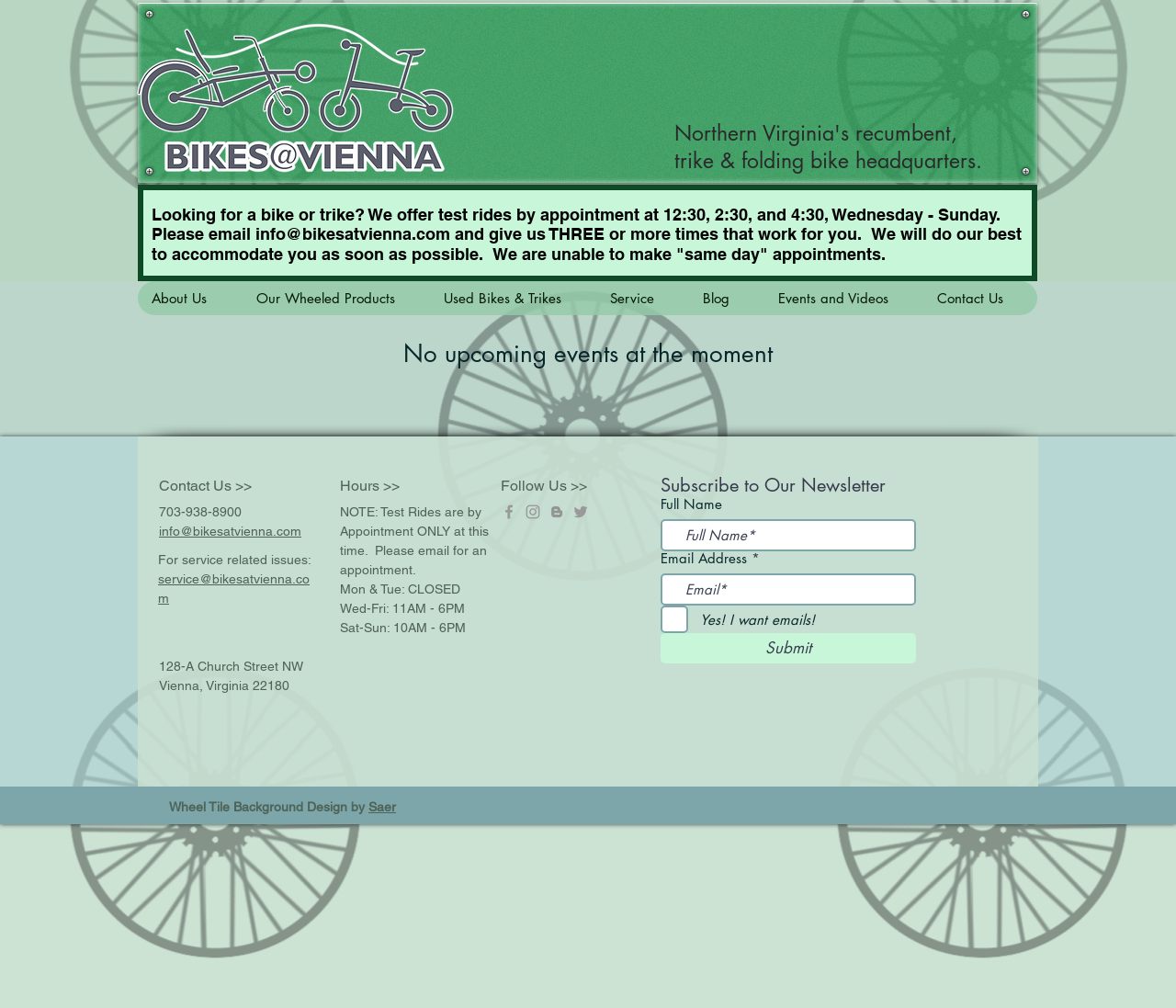Provide a one-word or brief phrase answer to the question:
What is the purpose of the 'Test Rides' mentioned on the webpage?

by appointment only